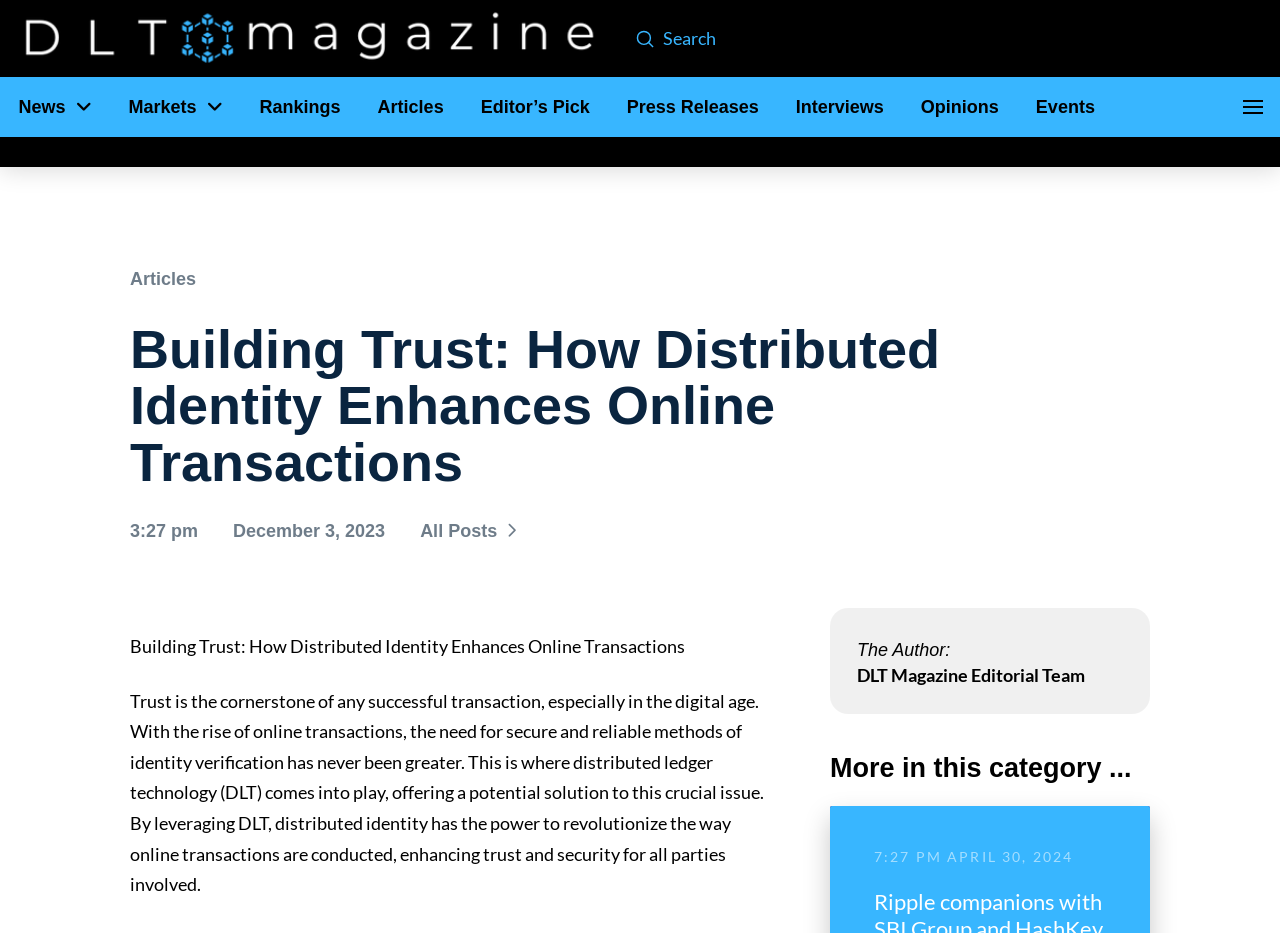Pinpoint the bounding box coordinates for the area that should be clicked to perform the following instruction: "Go to News page".

[0.0, 0.083, 0.086, 0.147]